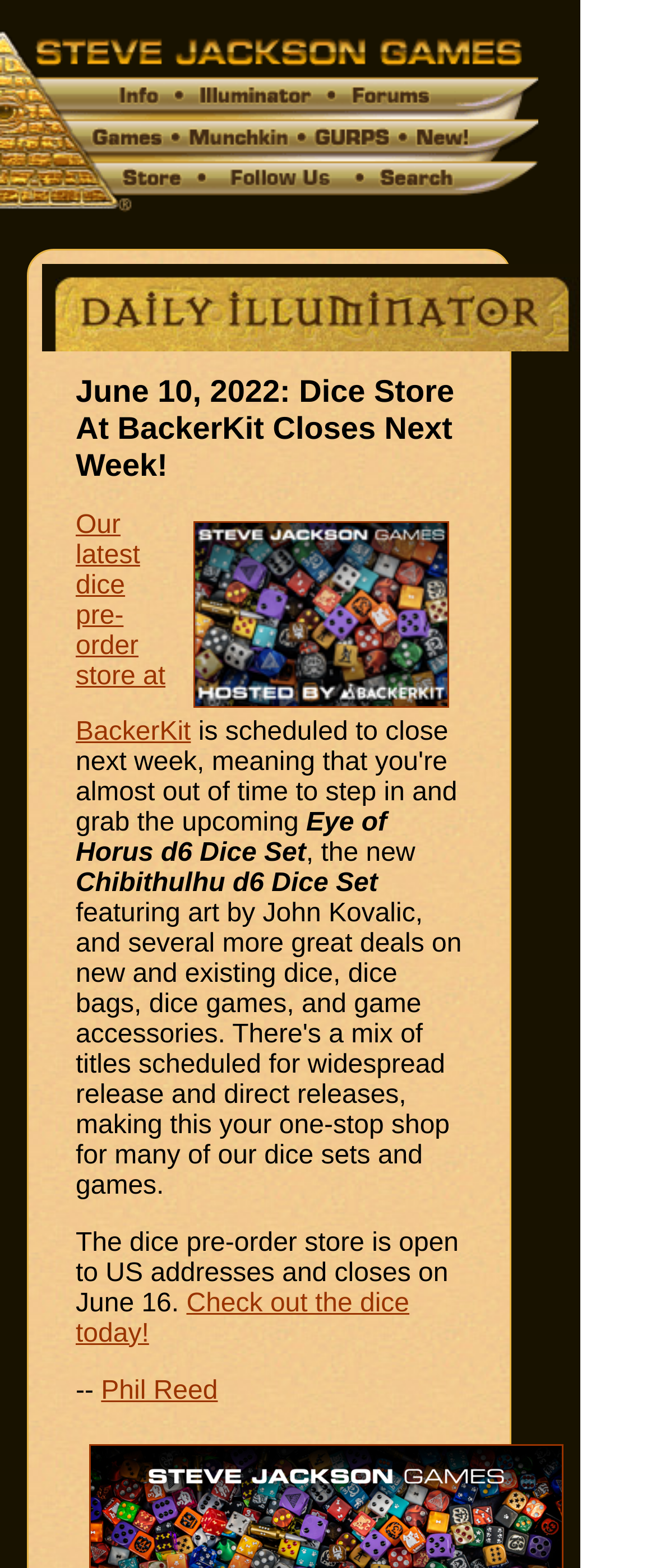How many dice sets are mentioned on the webpage?
Please provide a comprehensive answer based on the visual information in the image.

I counted the number of dice sets mentioned on the webpage by looking at the text 'Eye of Horus d6 Dice Set' and 'Chibithulhu d6 Dice Set', which are the two dice sets mentioned.